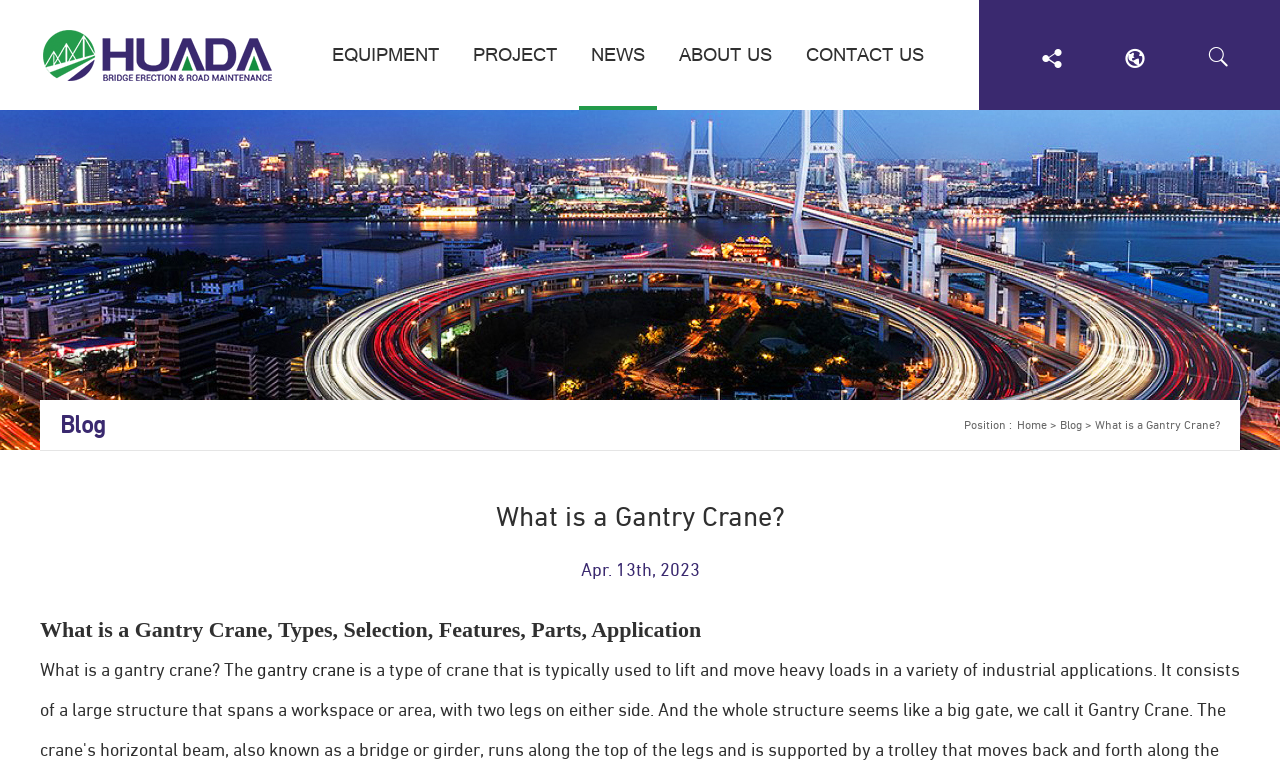Determine the bounding box of the UI element mentioned here: "About us". The coordinates must be in the format [left, top, right, bottom] with values ranging from 0 to 1.

[0.521, 0.0, 0.612, 0.143]